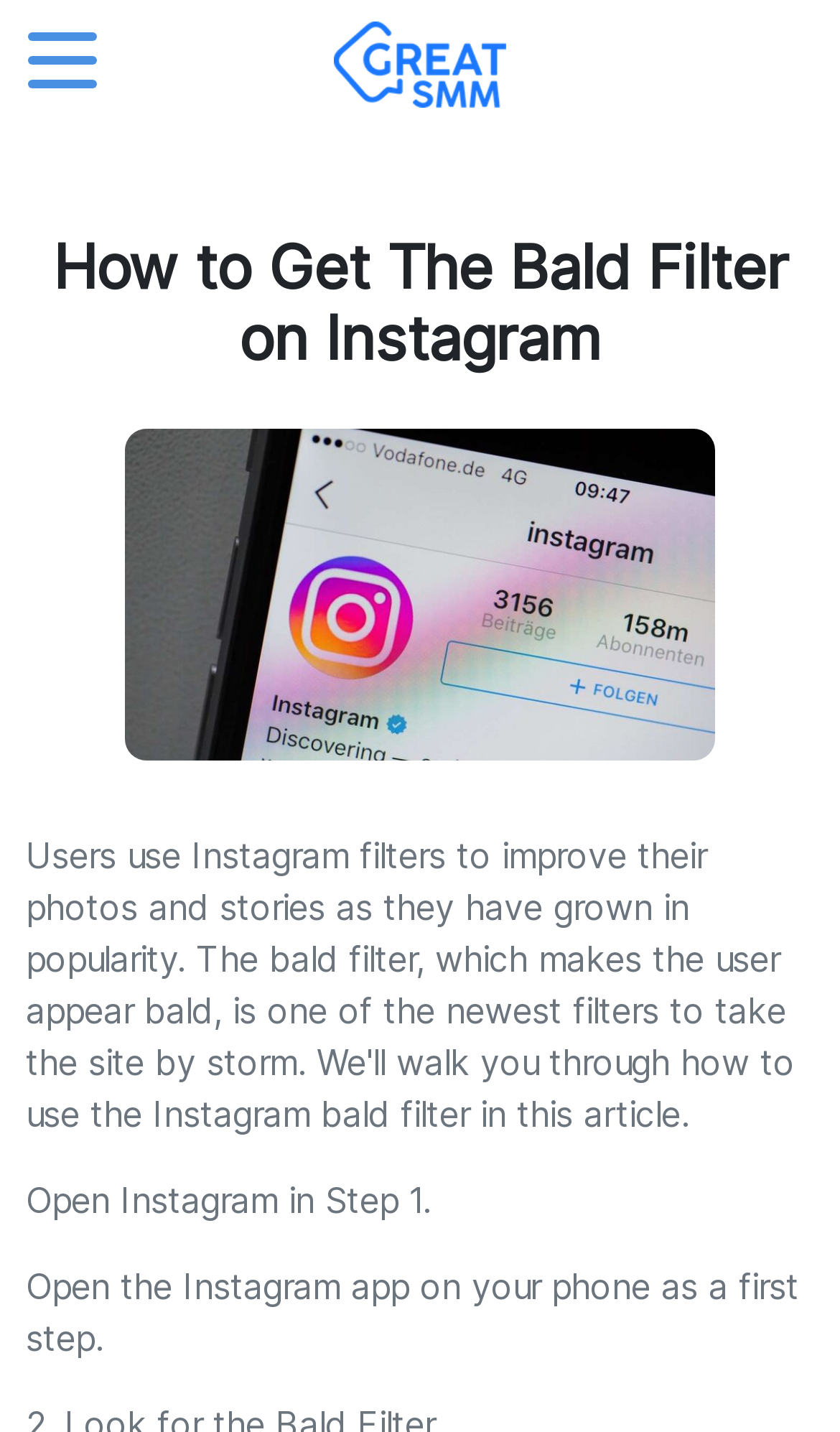What is the name of the SMM panel?
Refer to the screenshot and deliver a thorough answer to the question presented.

The link and image on the webpage have the text 'GreatSMM - The Best SMM Panel', indicating that the name of the SMM panel is GreatSMM.